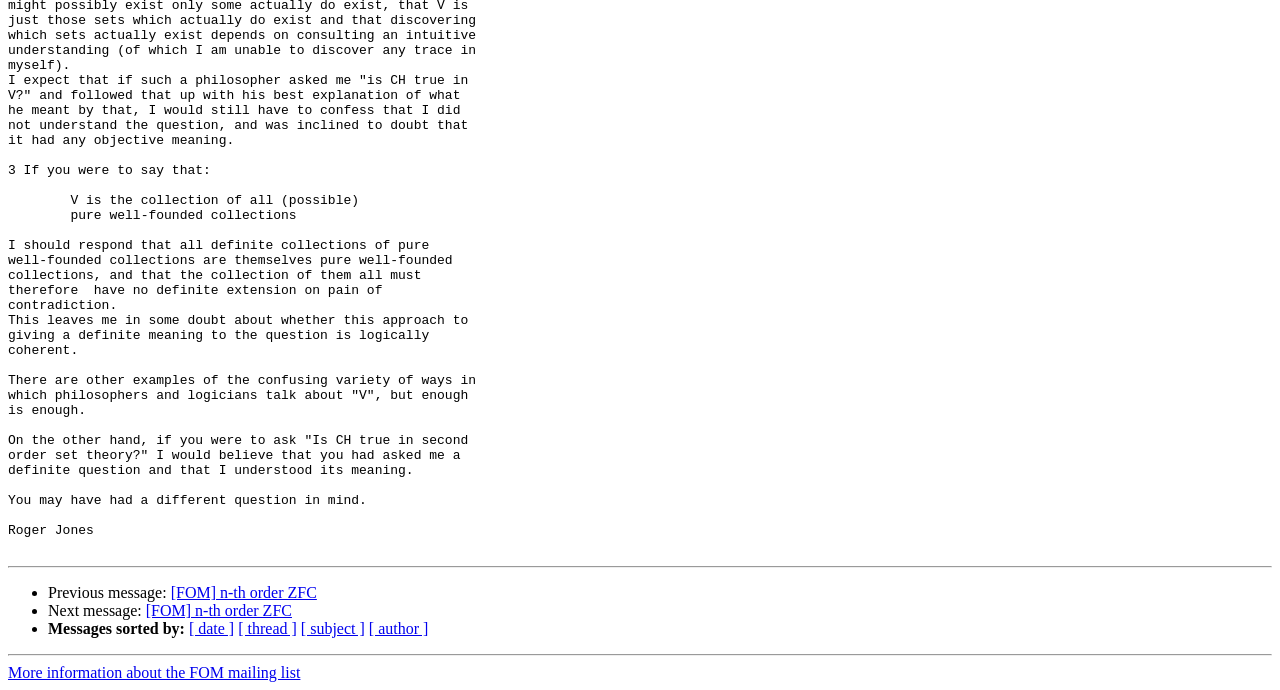Provide the bounding box coordinates of the UI element this sentence describes: "[FOM] n-th order ZFC".

[0.133, 0.847, 0.248, 0.872]